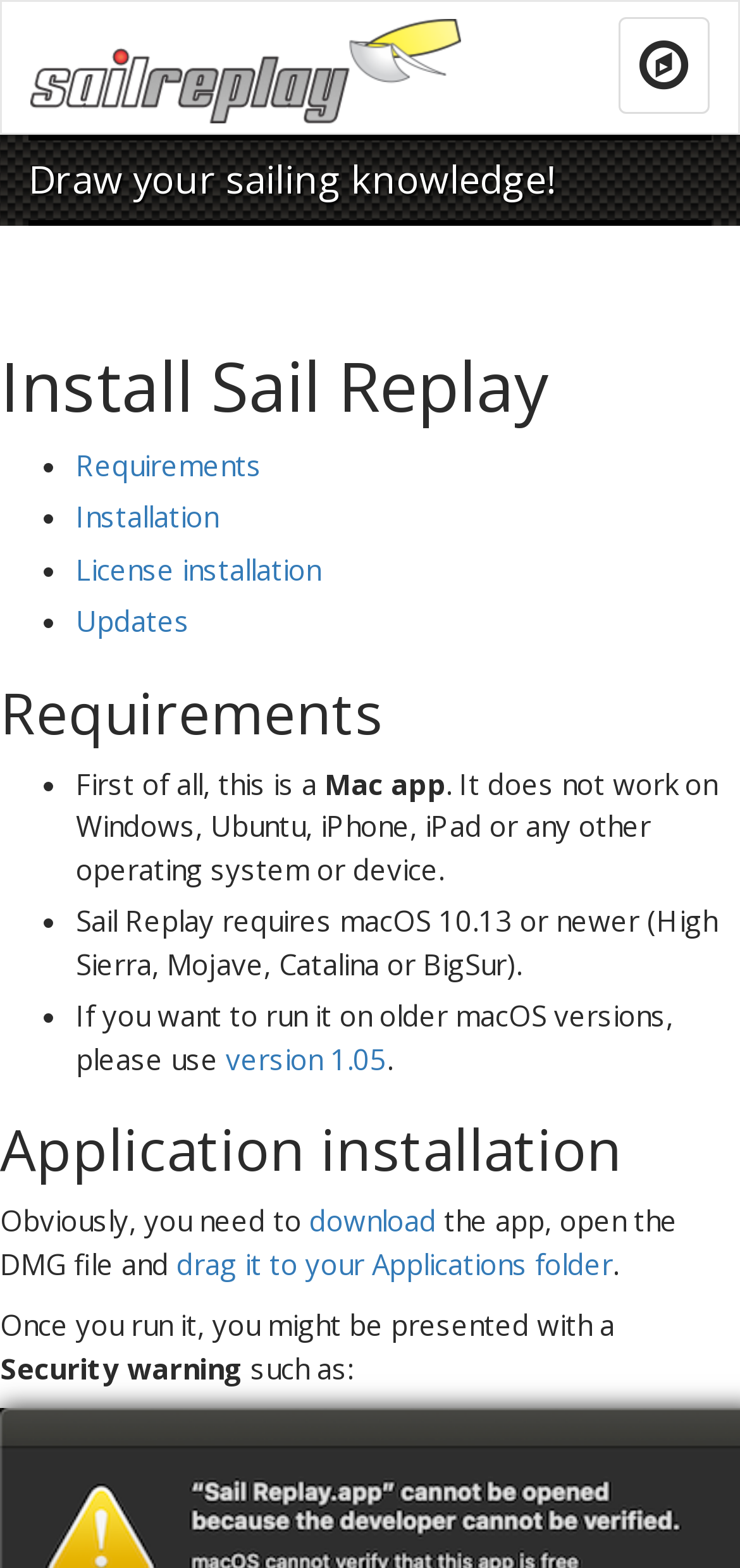Can you specify the bounding box coordinates of the area that needs to be clicked to fulfill the following instruction: "Go to Sail Replay"?

[0.003, 0.012, 0.624, 0.085]